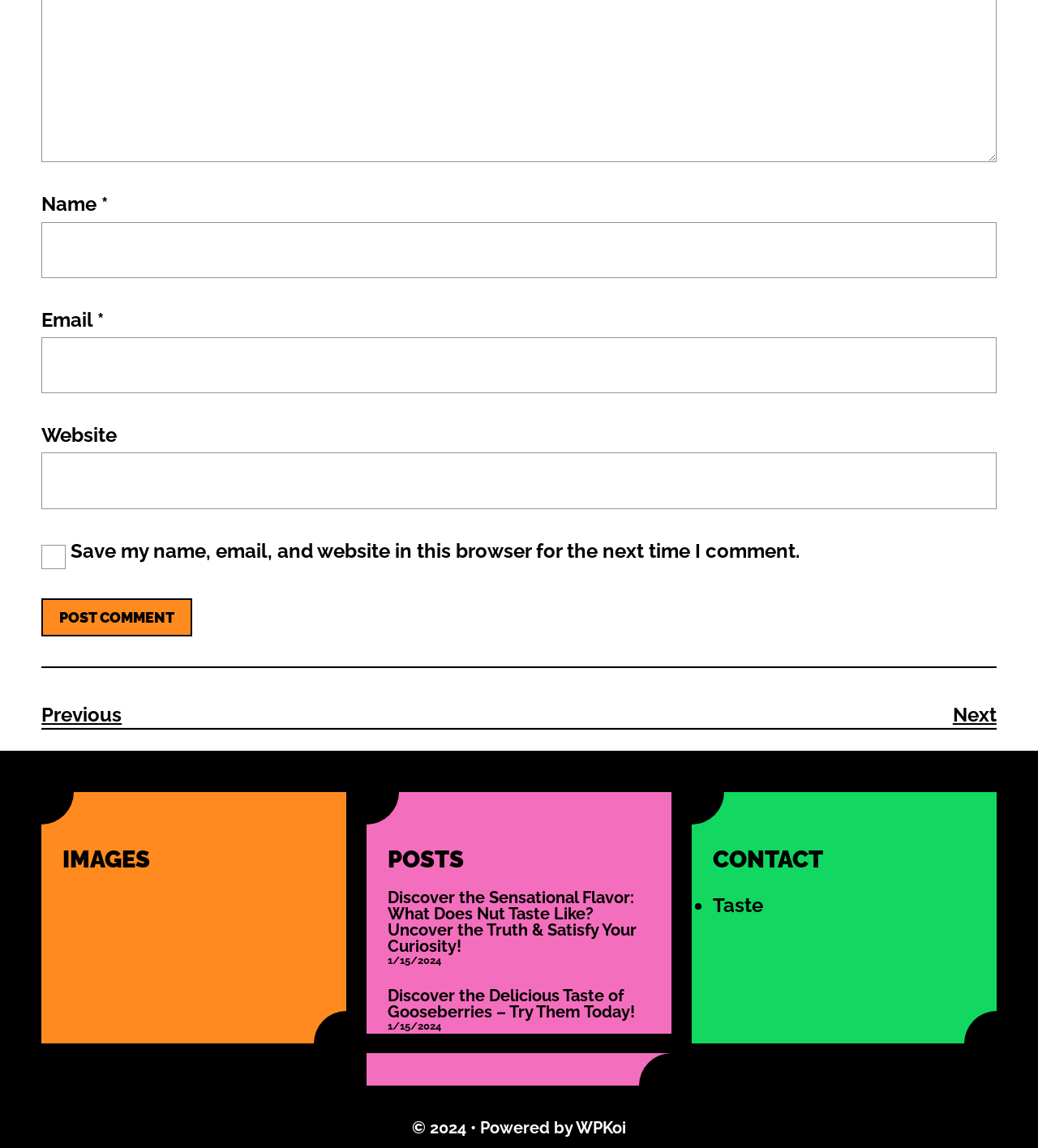What is the copyright year of the website?
Please provide a comprehensive answer based on the visual information in the image.

The footer of the webpage contains a static text element that mentions '© 2024', indicating that the website's copyright year is 2024.